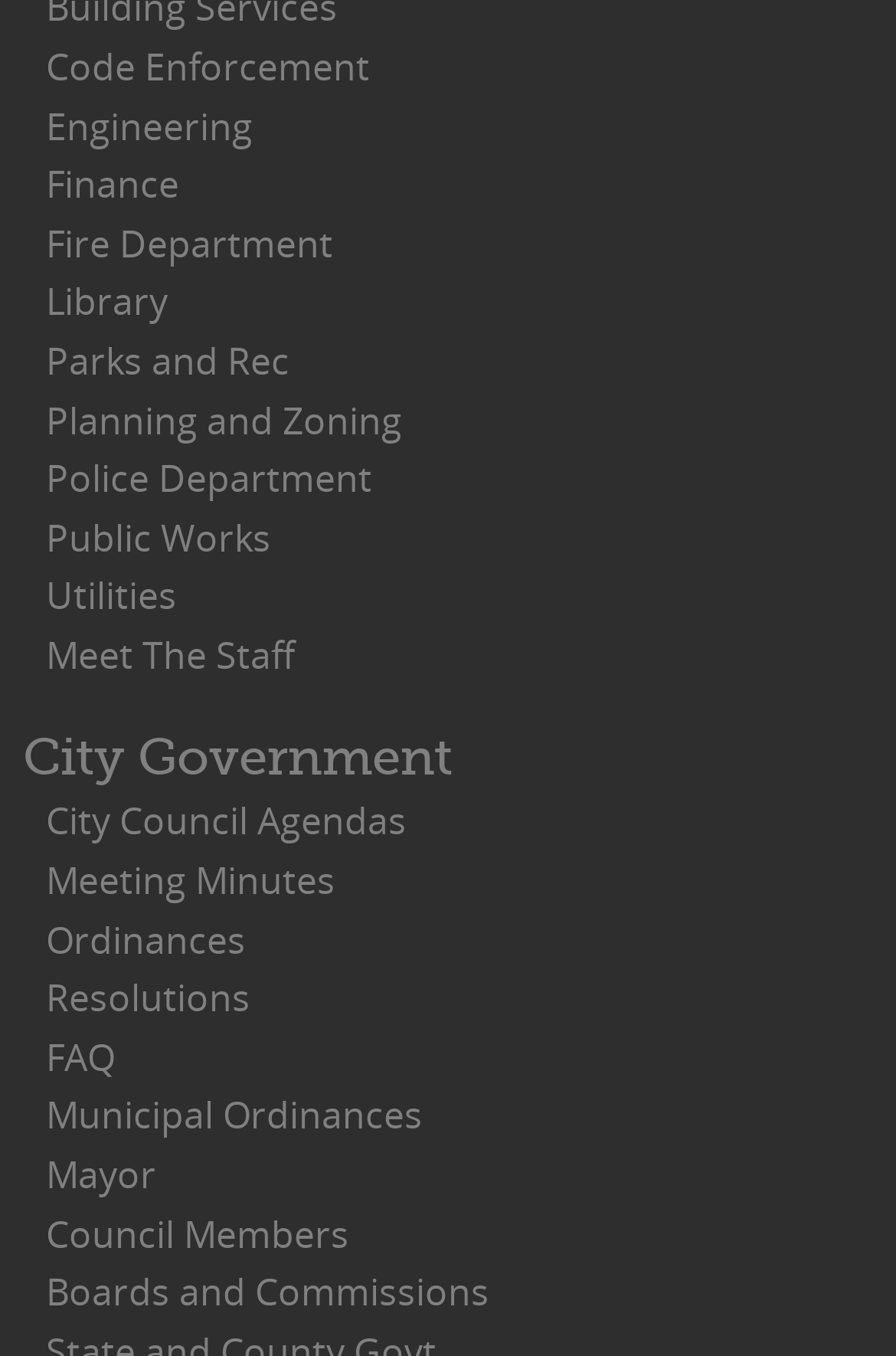Show me the bounding box coordinates of the clickable region to achieve the task as per the instruction: "Meet the Mayor".

[0.051, 0.847, 0.174, 0.885]